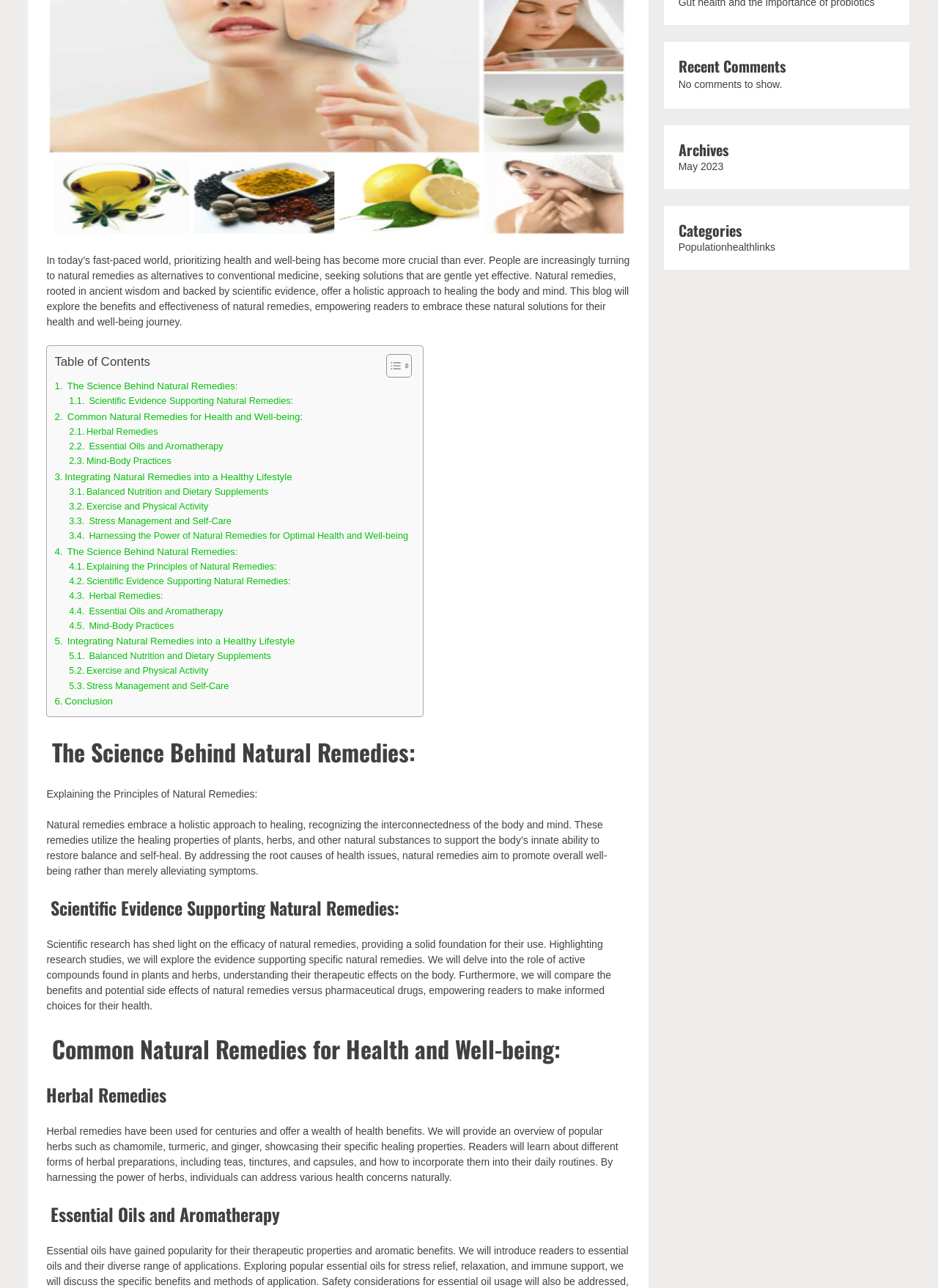From the element description: "Mind-Body Practices", extract the bounding box coordinates of the UI element. The coordinates should be expressed as four float numbers between 0 and 1, in the order [left, top, right, bottom].

[0.074, 0.352, 0.183, 0.364]